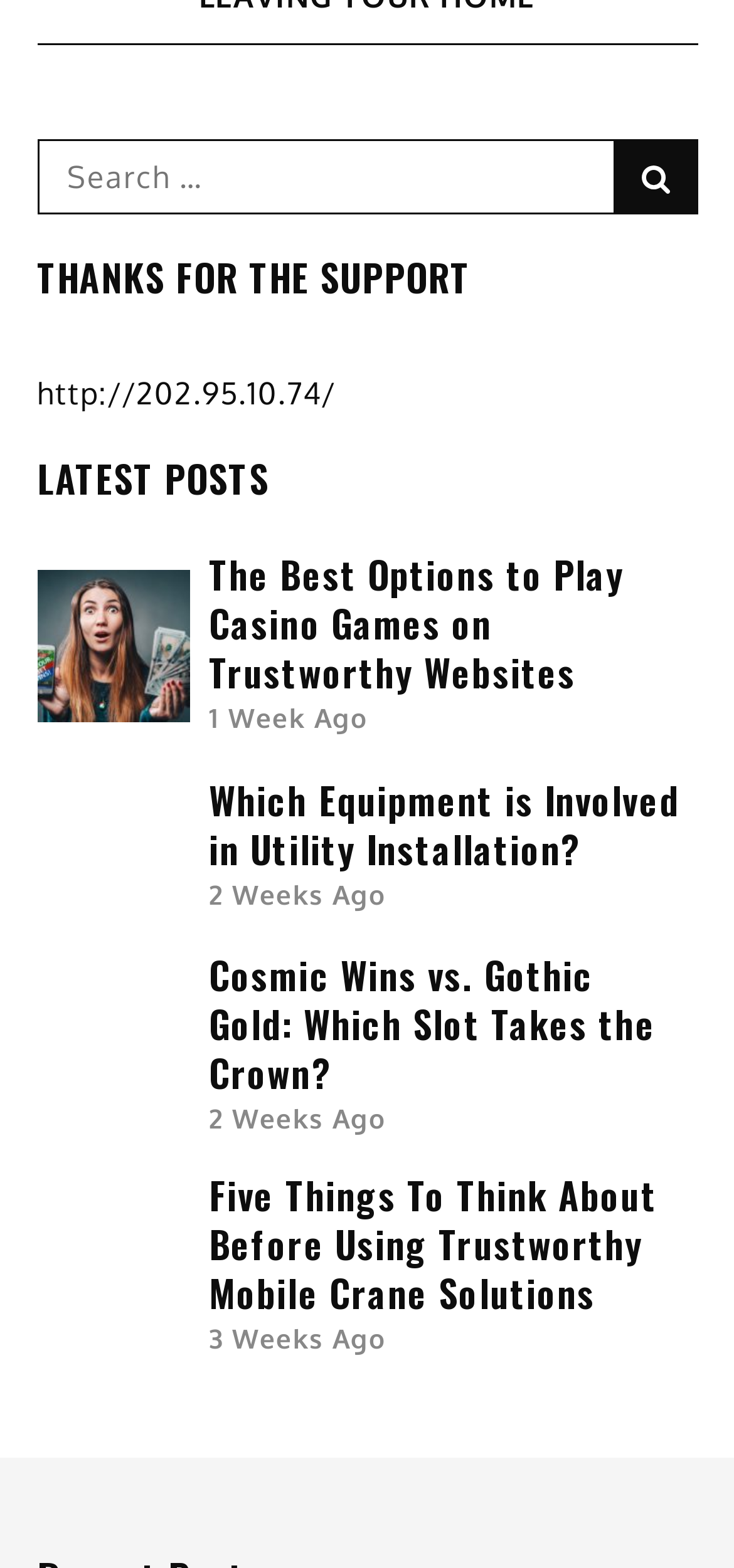Locate the UI element described by 1 week ago and provide its bounding box coordinates. Use the format (top-left x, top-left y, bottom-right x, bottom-right y) with all values as floating point numbers between 0 and 1.

[0.285, 0.448, 0.5, 0.468]